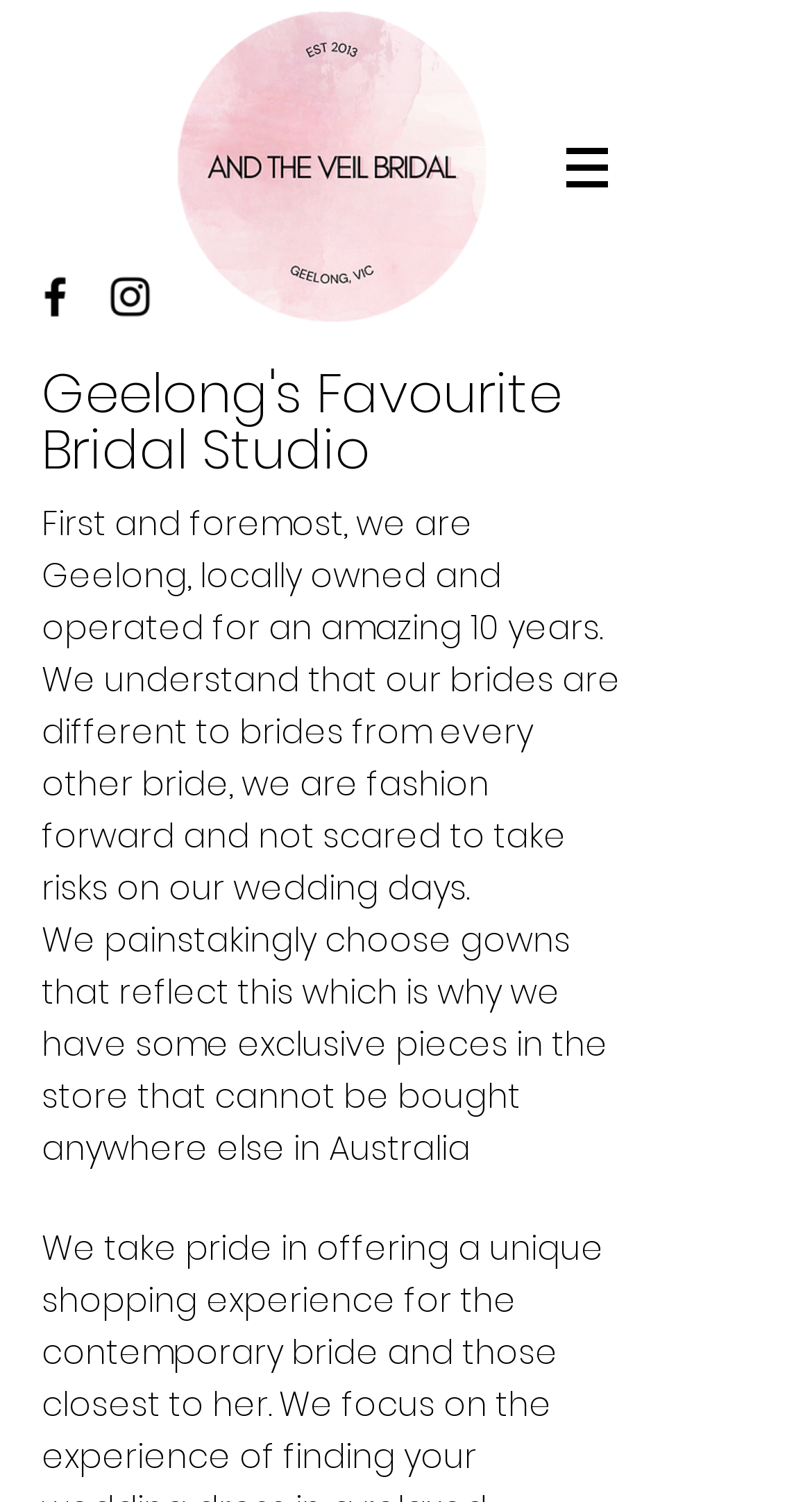Summarize the webpage in an elaborate manner.

The webpage is about a bridal studio, specifically "andtheveil | ABOUT US". At the top left corner, there is a social bar with two links, a black Facebook icon and a black Instagram icon, positioned side by side. Below the social bar, there is a large image that takes up about half of the screen width.

On the top right corner, there is a navigation menu labeled "Site" with a button that has a popup menu. The button has an image on it.

The main content of the webpage is divided into sections. The first section has a heading that reads "Geelong's Favourite Bridal Studio" and is positioned near the top center of the screen. Below the heading, there are three paragraphs of text that describe the studio's approach to weddings. The text is positioned in the center of the screen and takes up about half of the screen height.

The first paragraph explains that the studio is locally owned and operated for 10 years. The second paragraph describes the studio's fashion-forward approach to weddings. The third paragraph explains that the studio carefully selects exclusive gowns that cannot be found anywhere else in Australia.